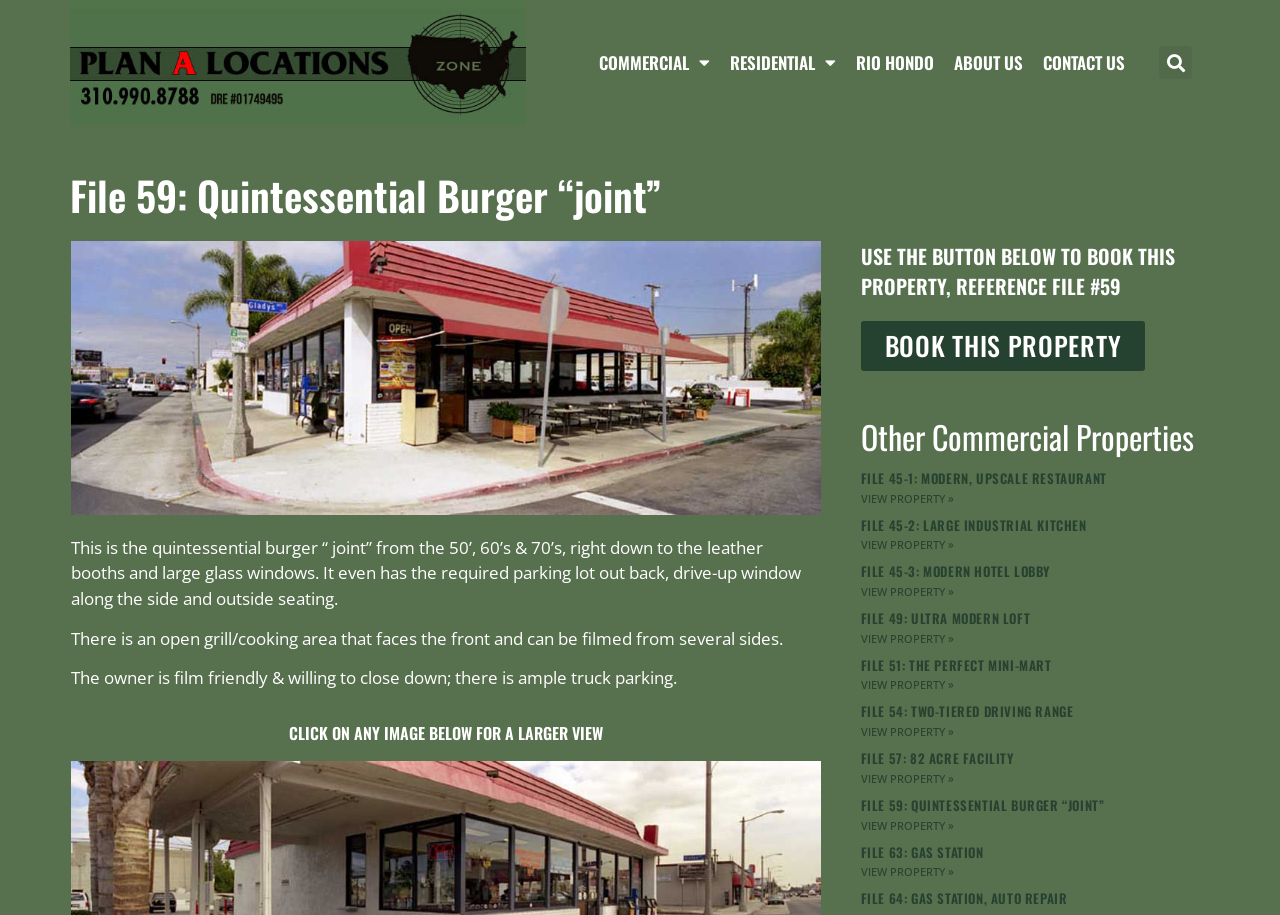Please determine the bounding box coordinates of the section I need to click to accomplish this instruction: "Click on Category:Users:Accounting".

None